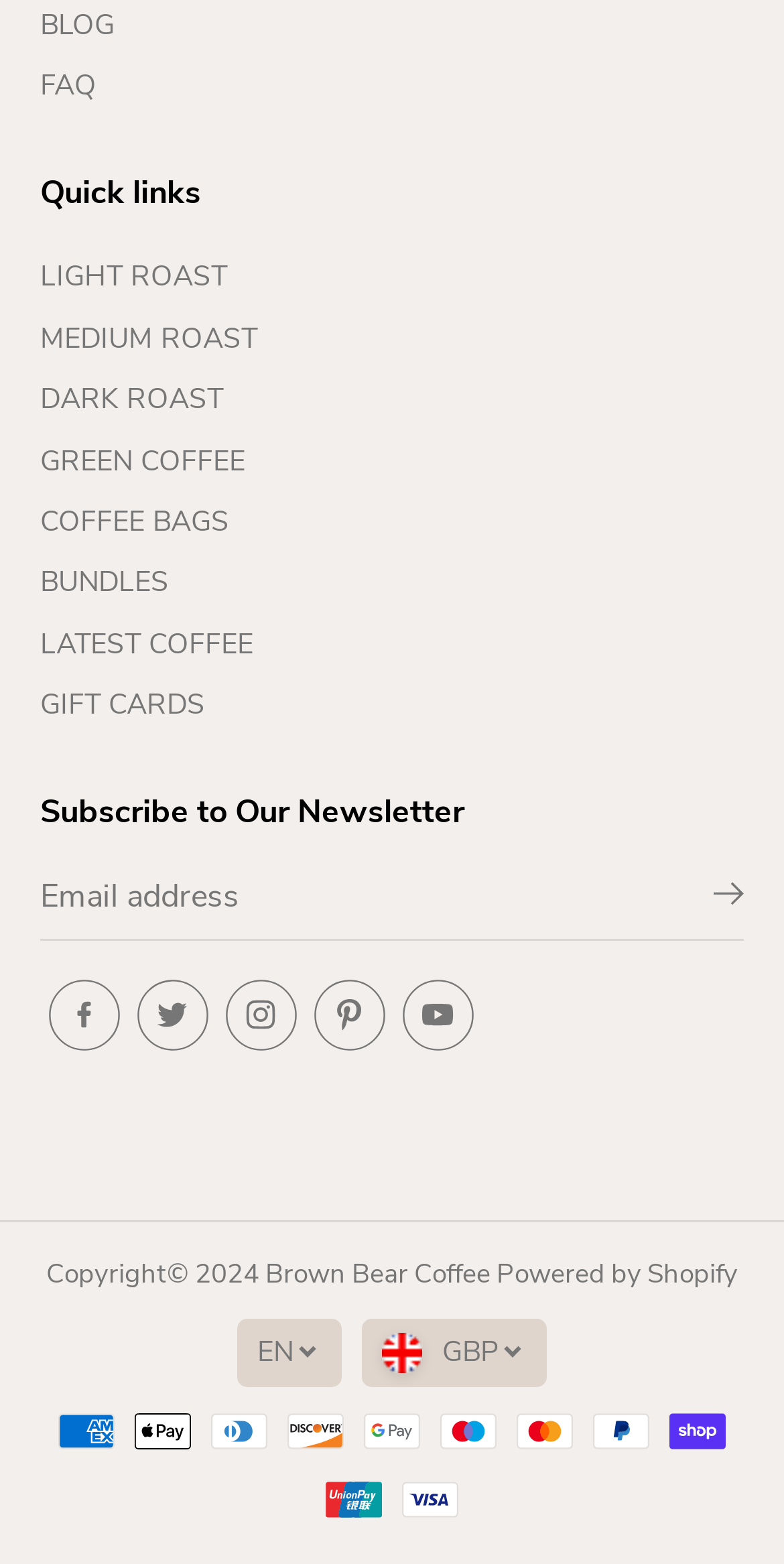Determine the bounding box coordinates for the UI element matching this description: "GIFT CARDS".

[0.051, 0.437, 0.262, 0.466]